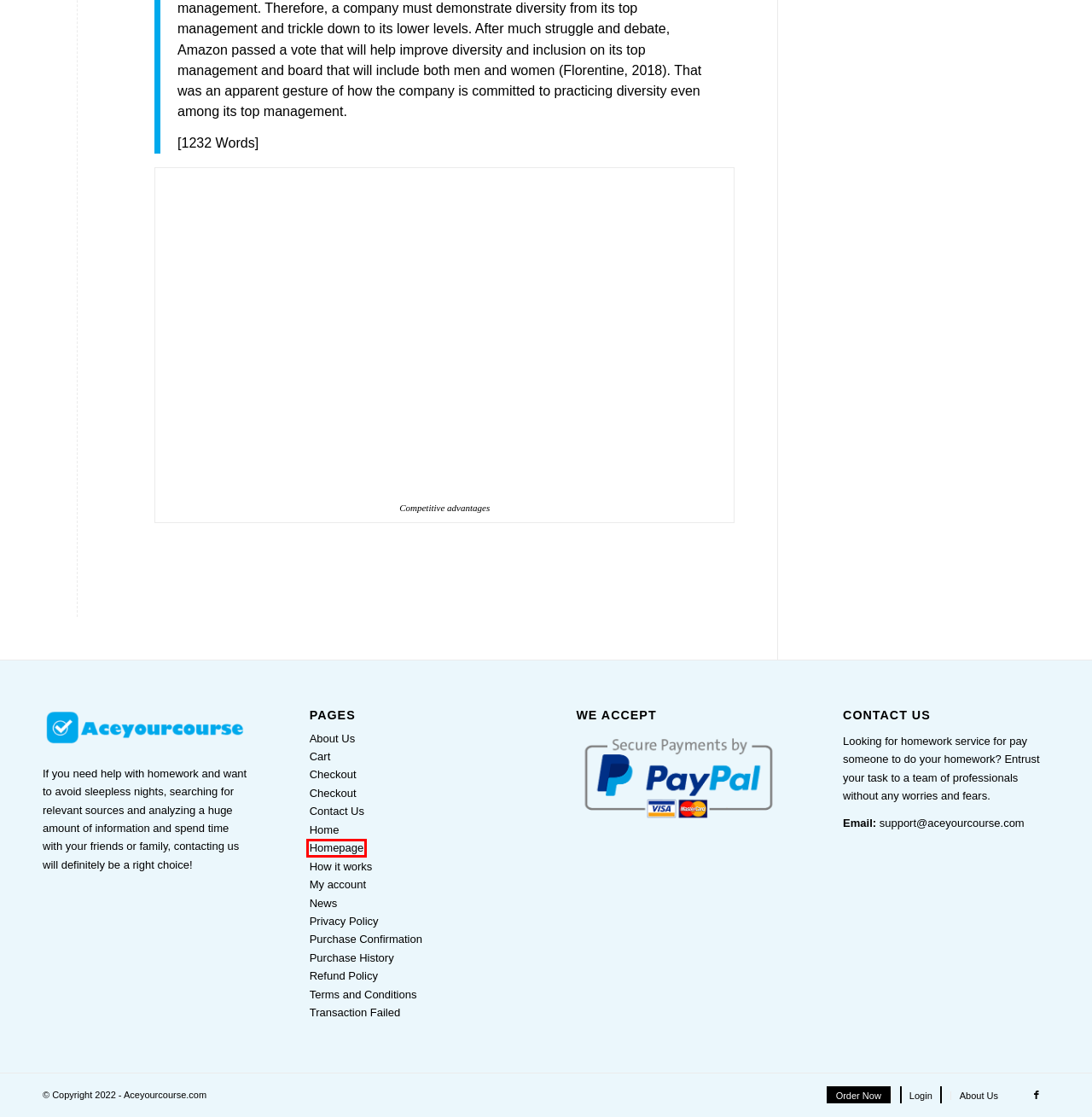You are provided with a screenshot of a webpage highlighting a UI element with a red bounding box. Choose the most suitable webpage description that matches the new page after clicking the element in the bounding box. Here are the candidates:
A. Purchase Confirmation - Ace Your Course
B. Transaction Failed - Ace Your Course
C. Refund Policy - Ace Your Course
D. Homepage - Ace Your Course
E. How it works - Ace Your Course
F. My account - Ace Your Course
G. Privacy Policy - Ace Your Course
H. Terms and Conditions - Ace Your Course

D